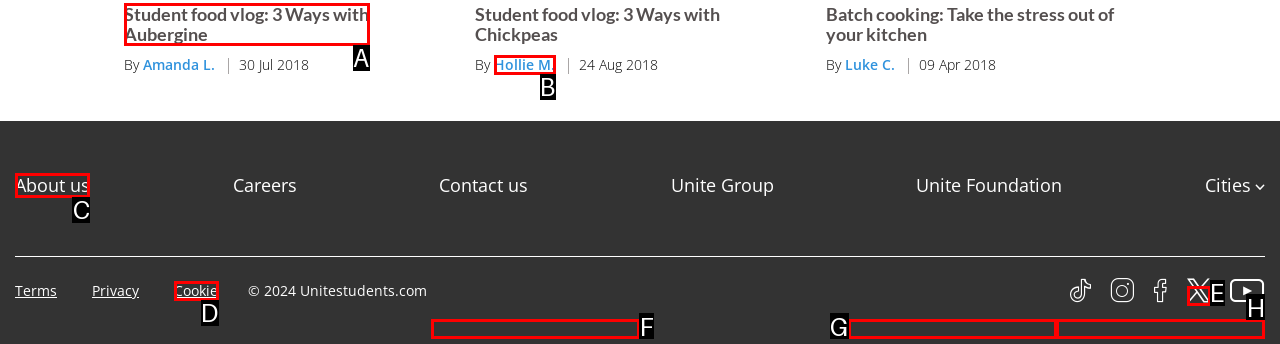Find the appropriate UI element to complete the task: Visit 'About us'. Indicate your choice by providing the letter of the element.

C